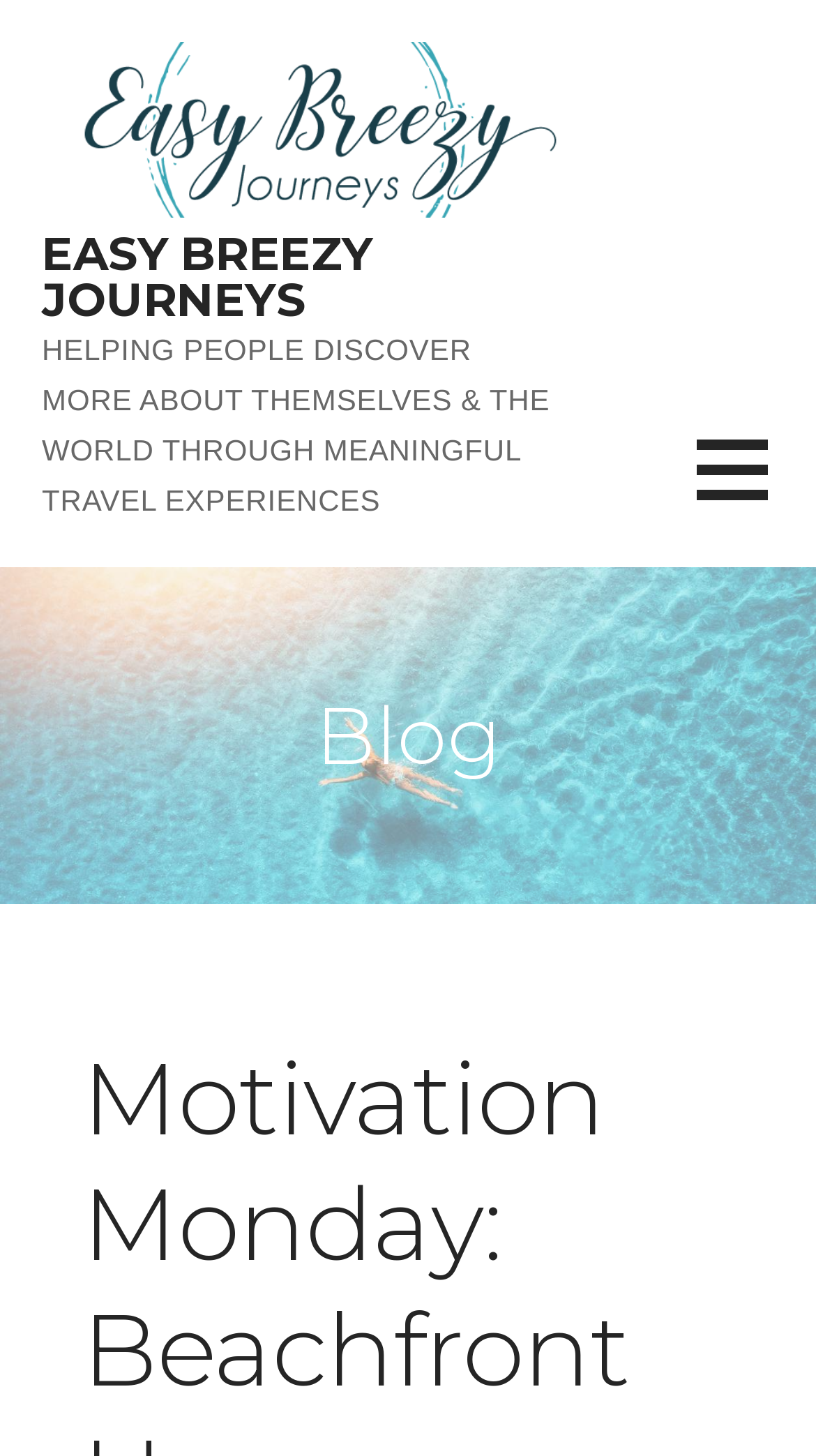Can you extract the primary headline text from the webpage?

Motivation Monday: Beachfront Honeymoon Butler Room w/ Private Pool Sanctuary